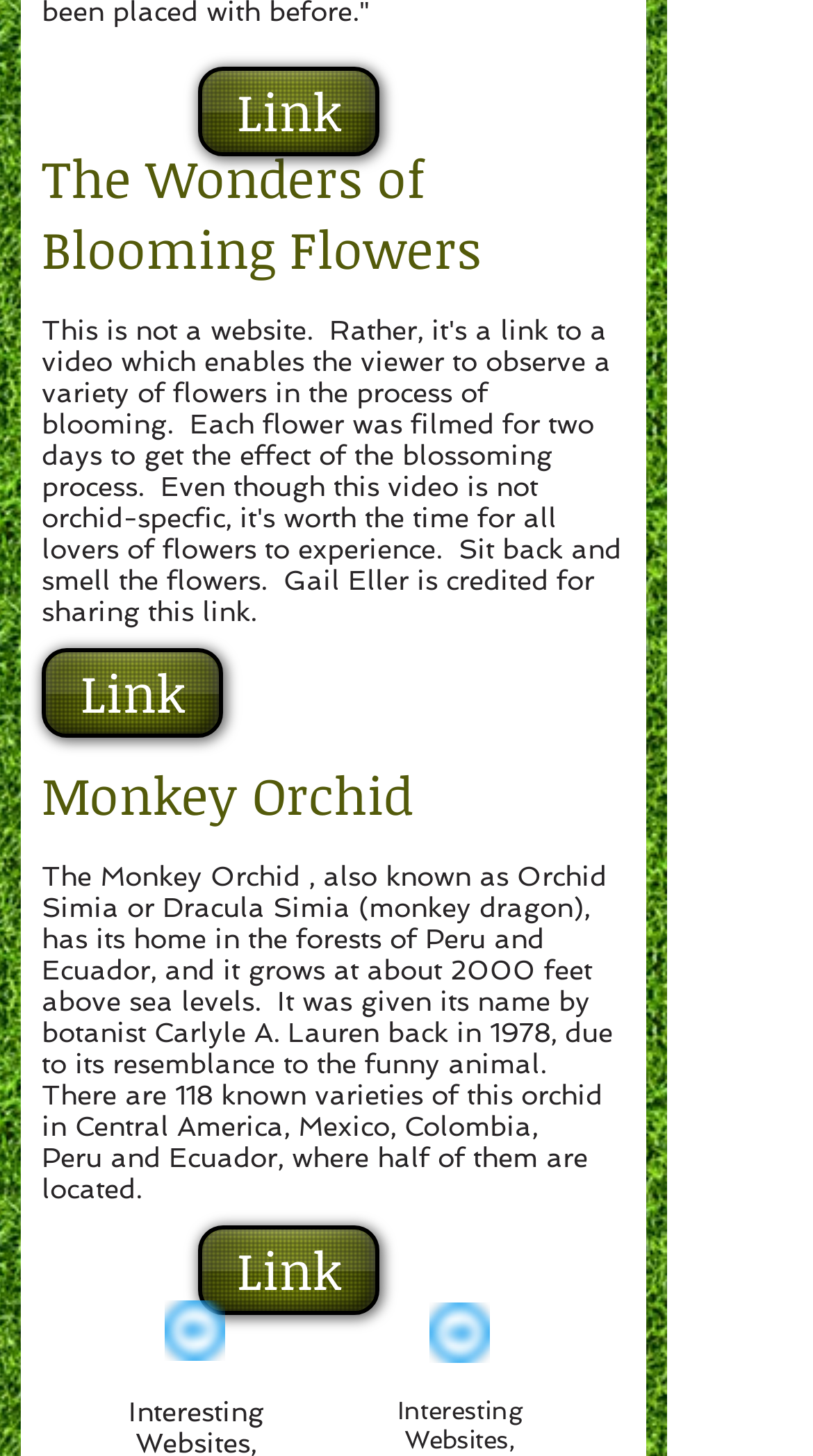Who named the Monkey Orchid? Analyze the screenshot and reply with just one word or a short phrase.

Carlyle A. Lauren